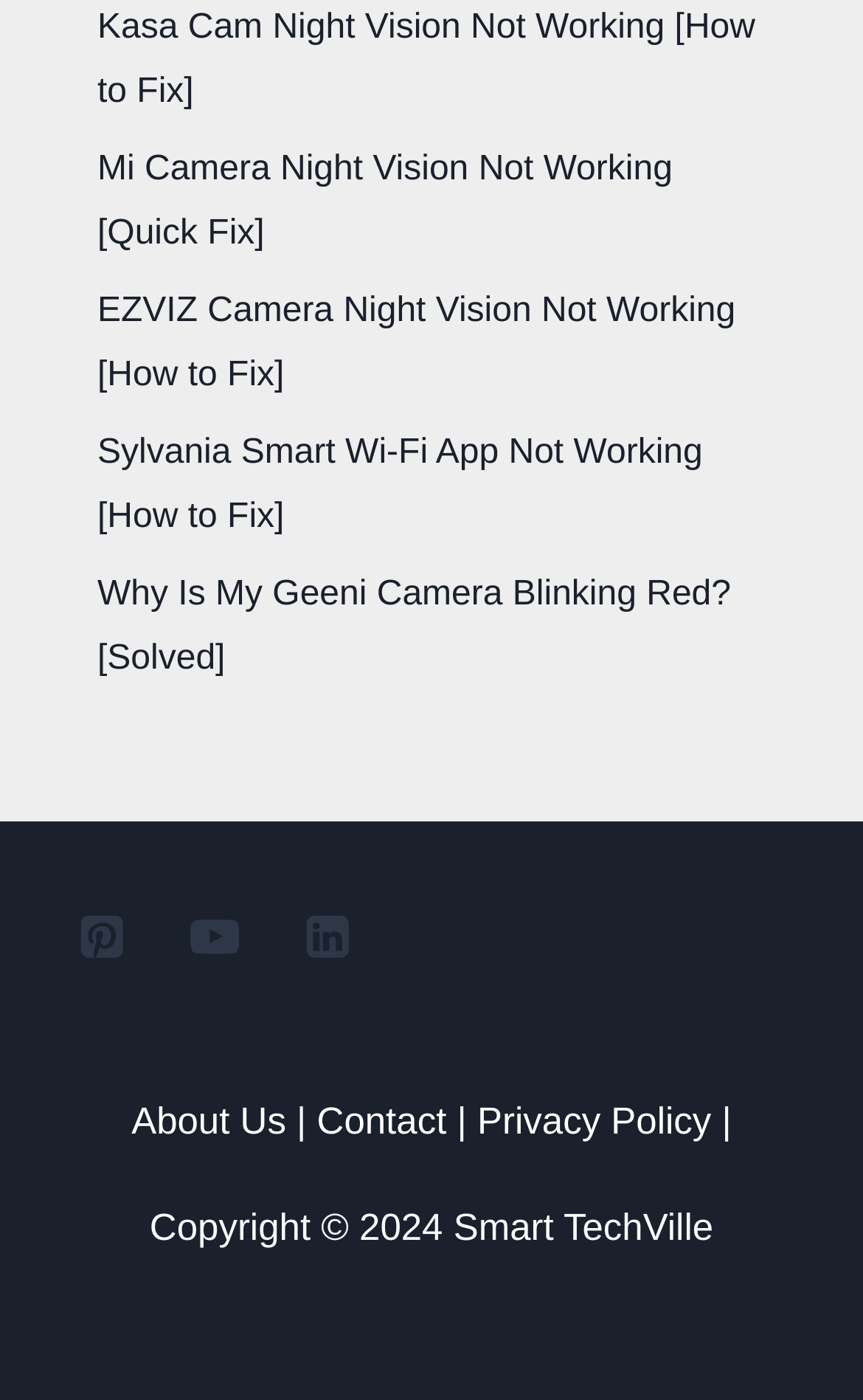How many social media links are present?
Give a thorough and detailed response to the question.

There are three social media links present on the webpage, which are Pinterest, YouTube, and Linkedin. These links are accompanied by their respective icons.